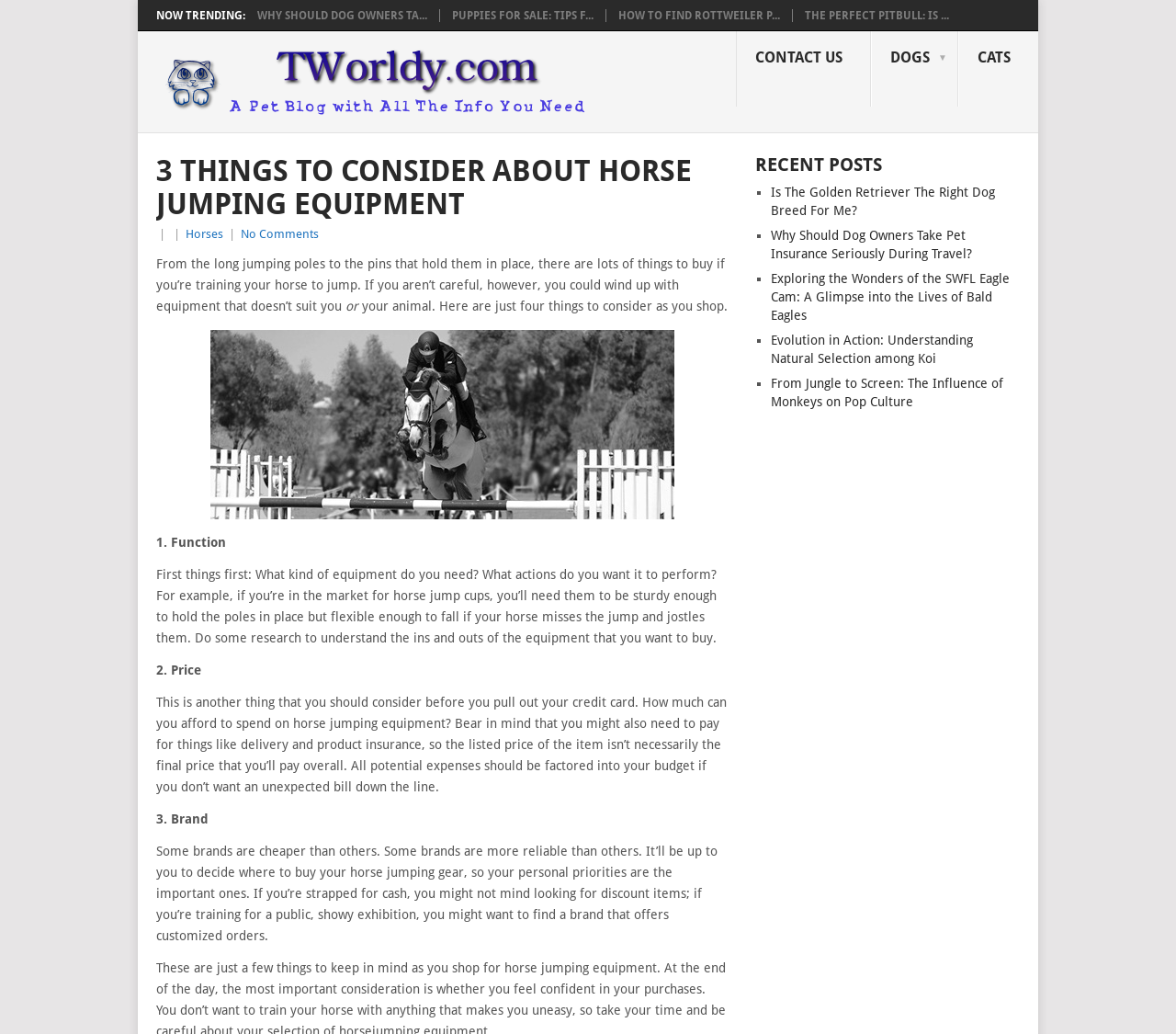What is the main topic of this blog post?
Please describe in detail the information shown in the image to answer the question.

The main topic of this blog post is horse jumping equipment, which is evident from the heading '3 Things to Consider about Horse Jumping Equipment' and the content that follows, discussing the importance of considering function, price, and brand when buying horse jumping equipment.